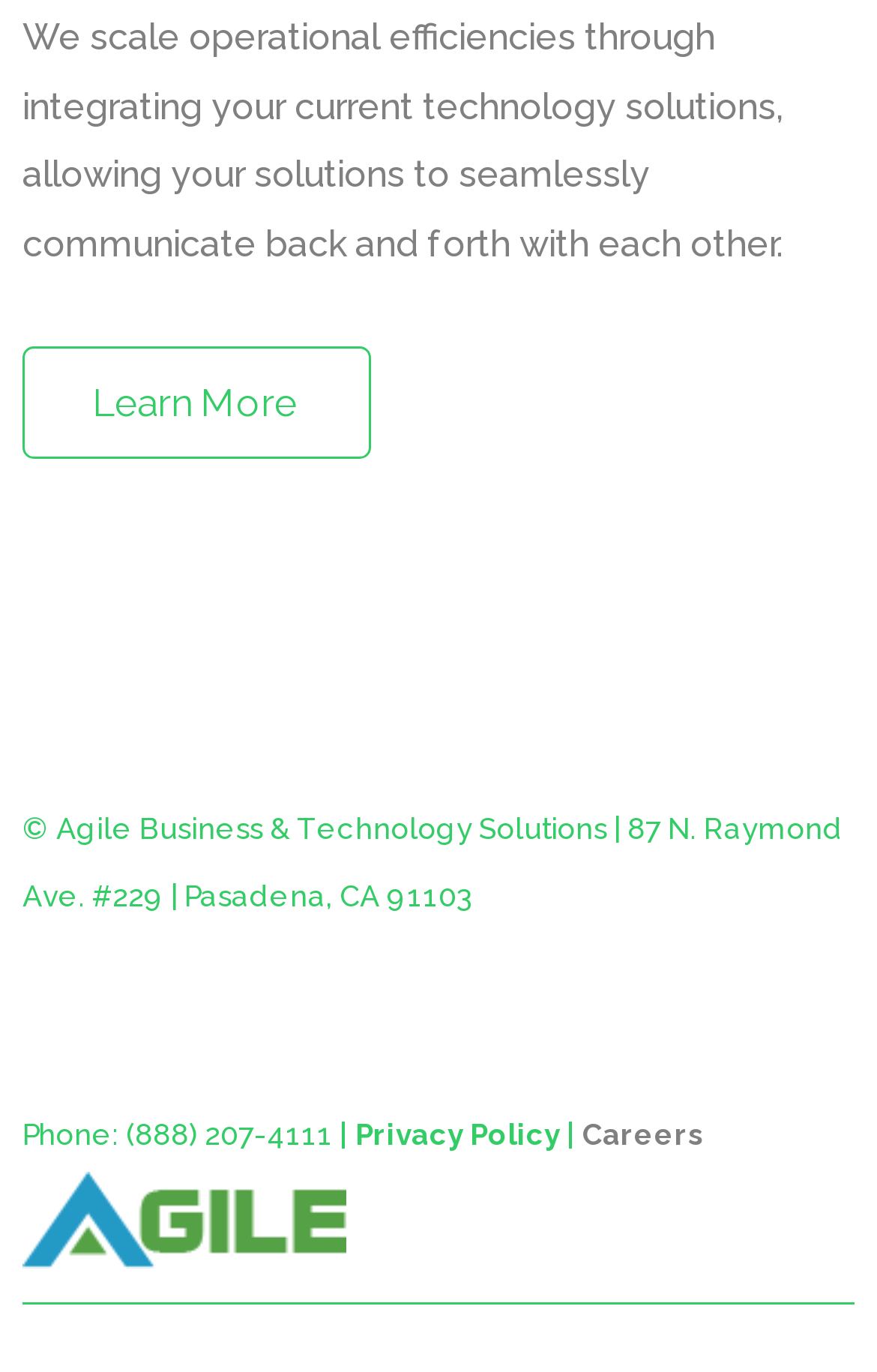What is the company's phone number?
Please give a detailed and elaborate answer to the question based on the image.

I found the phone number by looking at the link element with the text 'Phone: (888) 207-4111' located at the bottom of the page, which is likely to be the contact information section.